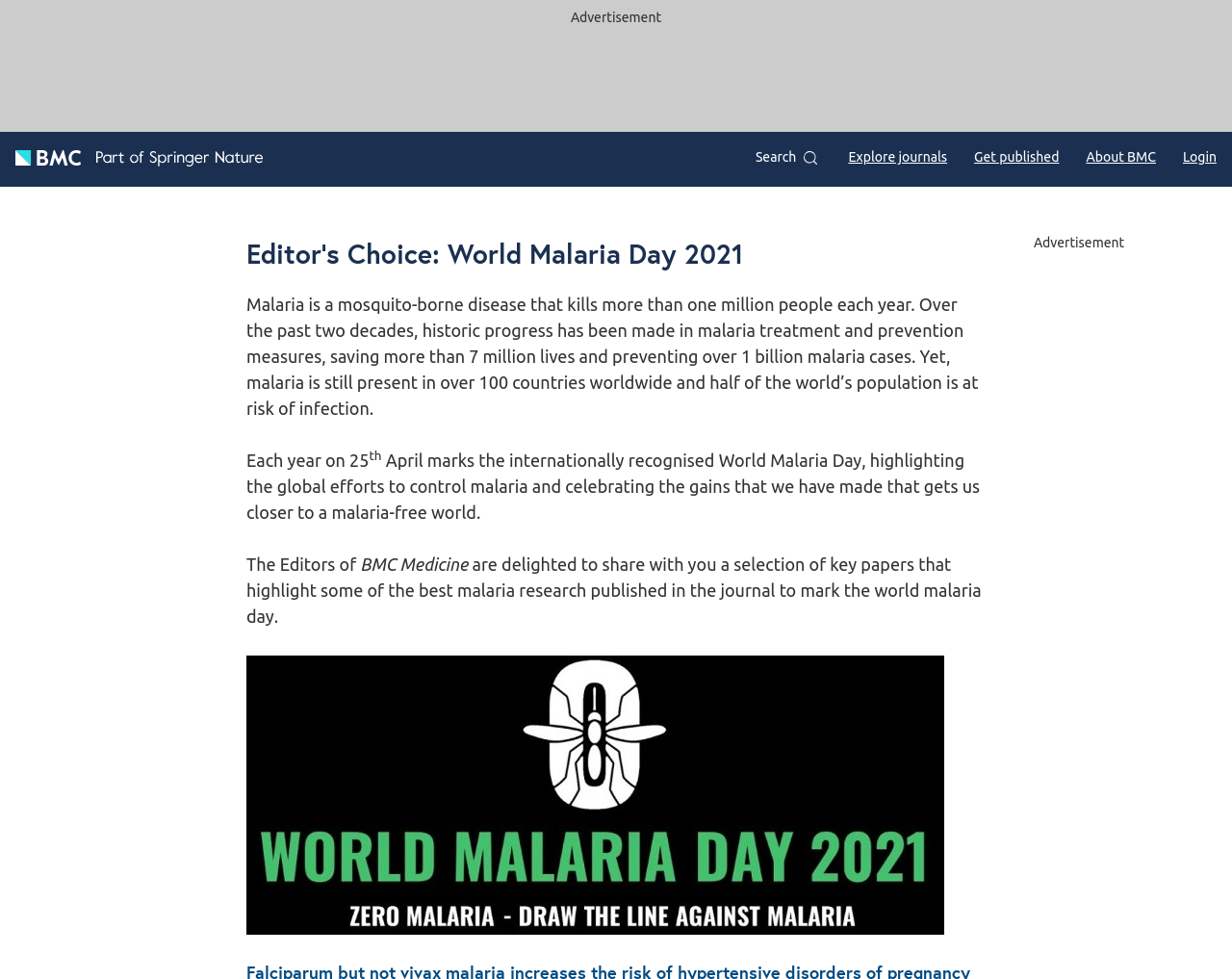Detail the features and information presented on the webpage.

The webpage is dedicated to World Malaria Day 2021, with a focus on highlighting the global efforts to control malaria. At the top, there is a banner with an advertisement on the left and a search button on the right. Below the banner, there is a section with links to "BMC Part of Springer Nature", "Explore journals", "Get published", "About BMC", and "Login", which are aligned horizontally.

The main content of the webpage starts with a heading "Editor's Choice: World Malaria Day 2021" followed by a paragraph of text that provides an overview of malaria, its impact, and the progress made in treatment and prevention measures. Below this paragraph, there is a section of text that explains the significance of World Malaria Day, which is celebrated on April 25th.

The webpage also features a selection of key papers from BMC Medicine, a journal that publishes research on malaria. The papers are highlighted in a section below the text, accompanied by an image related to World Malaria Day. Finally, there is another advertisement at the bottom of the webpage.